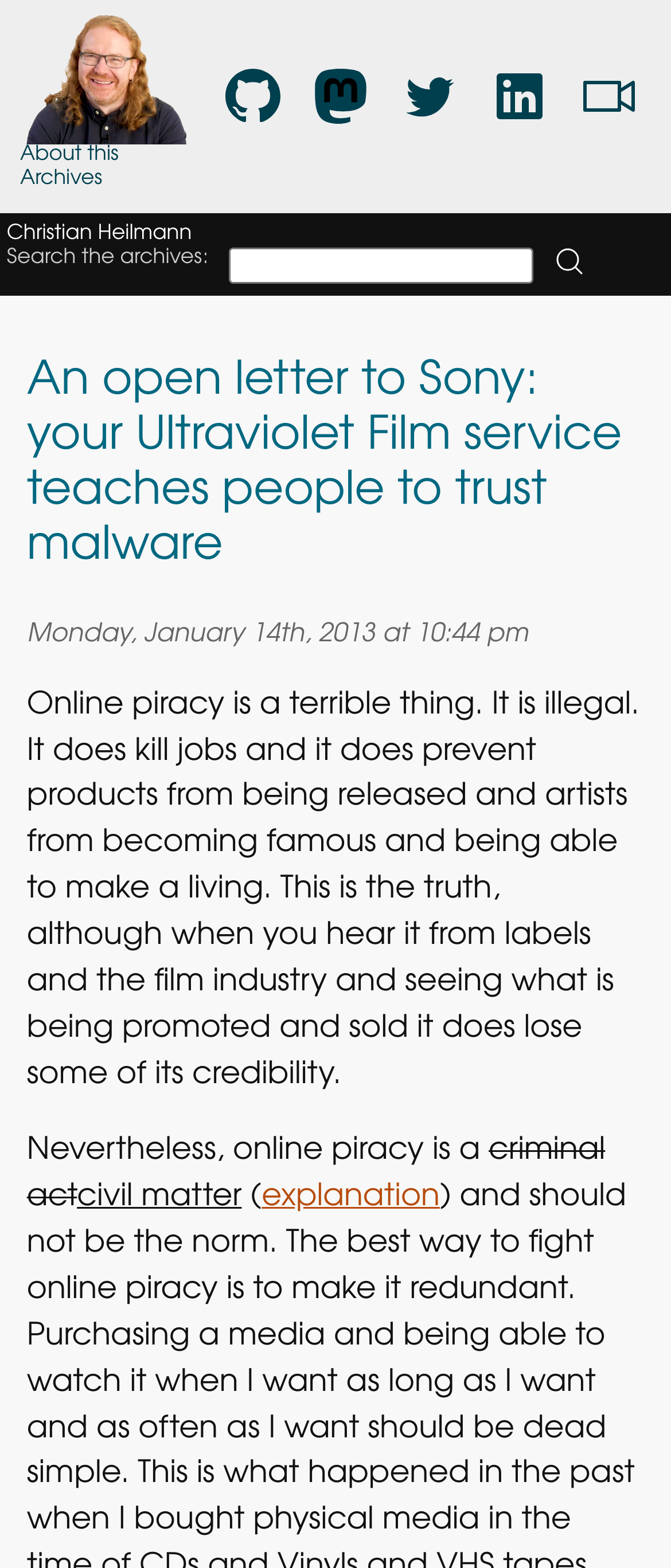Identify and provide the main heading of the webpage.

An open letter to Sony: your Ultraviolet Film service teaches people to trust malware